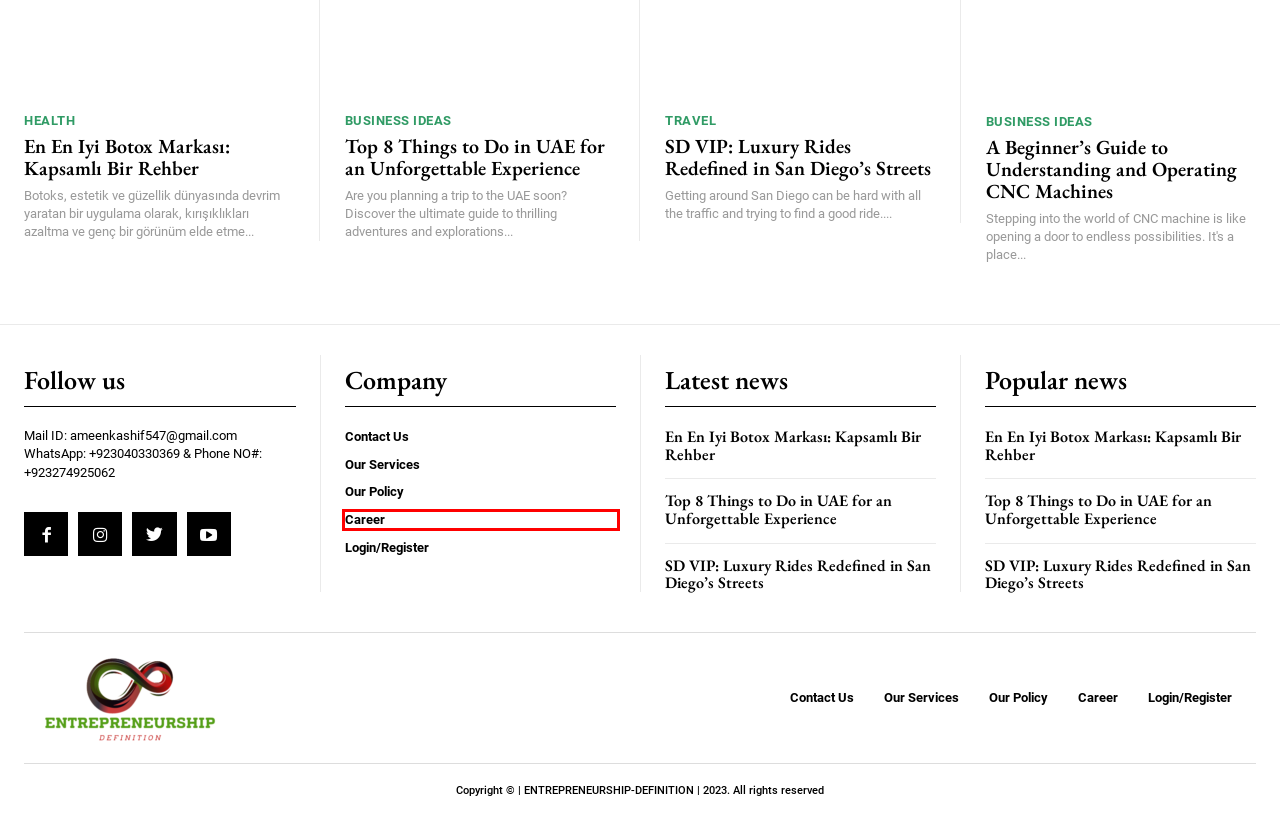Look at the given screenshot of a webpage with a red rectangle bounding box around a UI element. Pick the description that best matches the new webpage after clicking the element highlighted. The descriptions are:
A. Career
B. Login/Register - Entrepreneurship Definition
C. Finance Archives - Entrepreneurship Definition
D. Contact Us - Entrepreneurship Definition
E. Services
F. How to Choose the Best Office Cleaning Company in the Greater
G. Policy
H. entrepreneurshipdefinition.com, Author at Entrepreneurship Definition

A